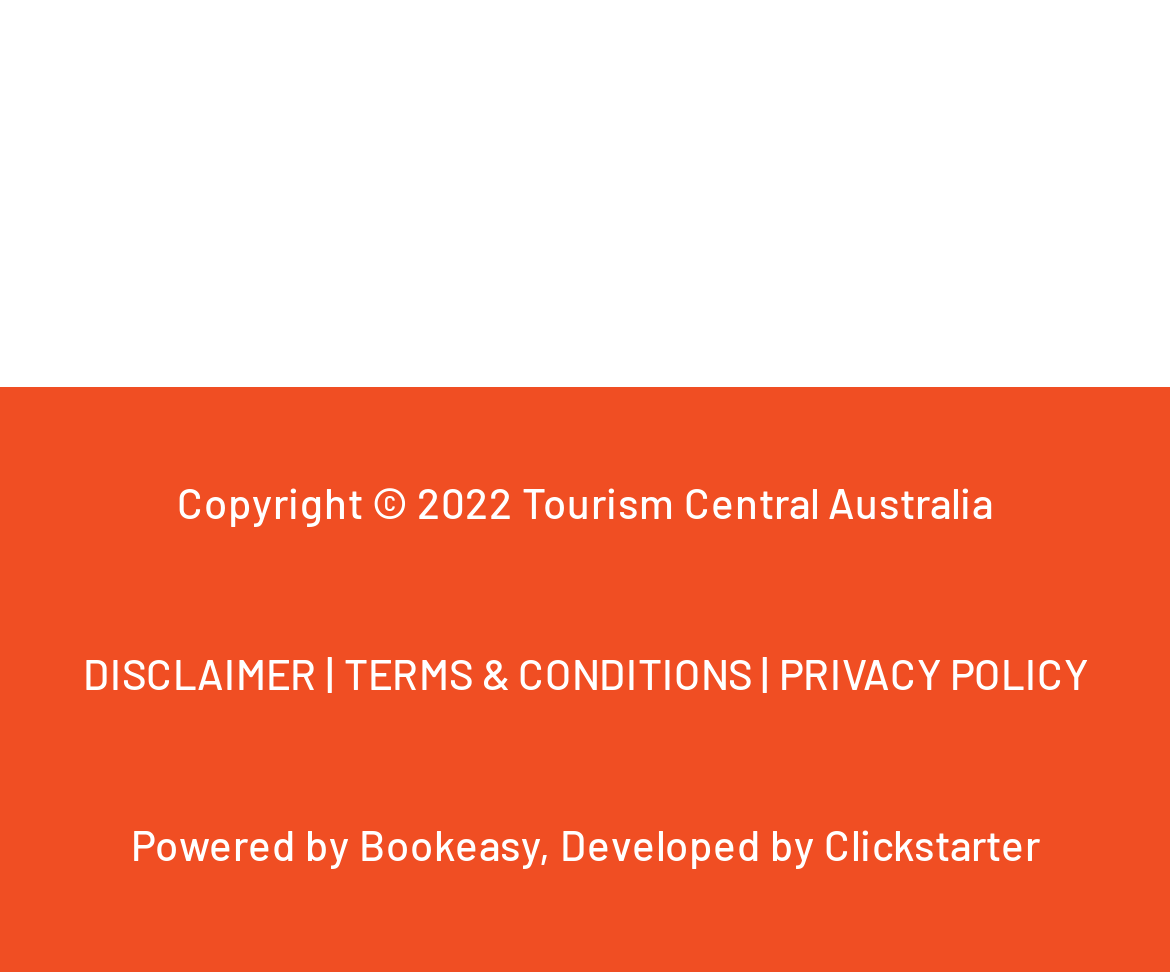Use a single word or phrase to answer the question: 
How many links are there in the footer?

4